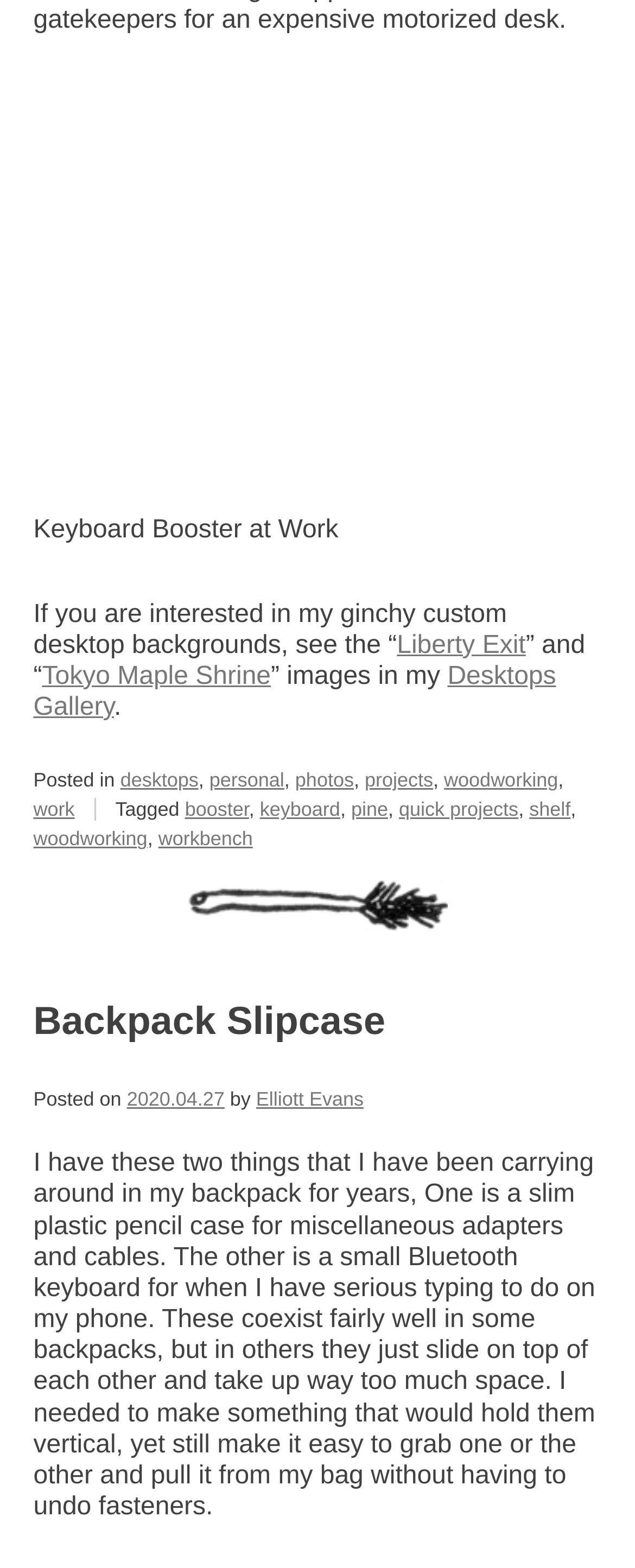What type of projects are mentioned in the footer section?
Please answer the question with a single word or phrase, referencing the image.

desktops, personal, photos, projects, woodworking